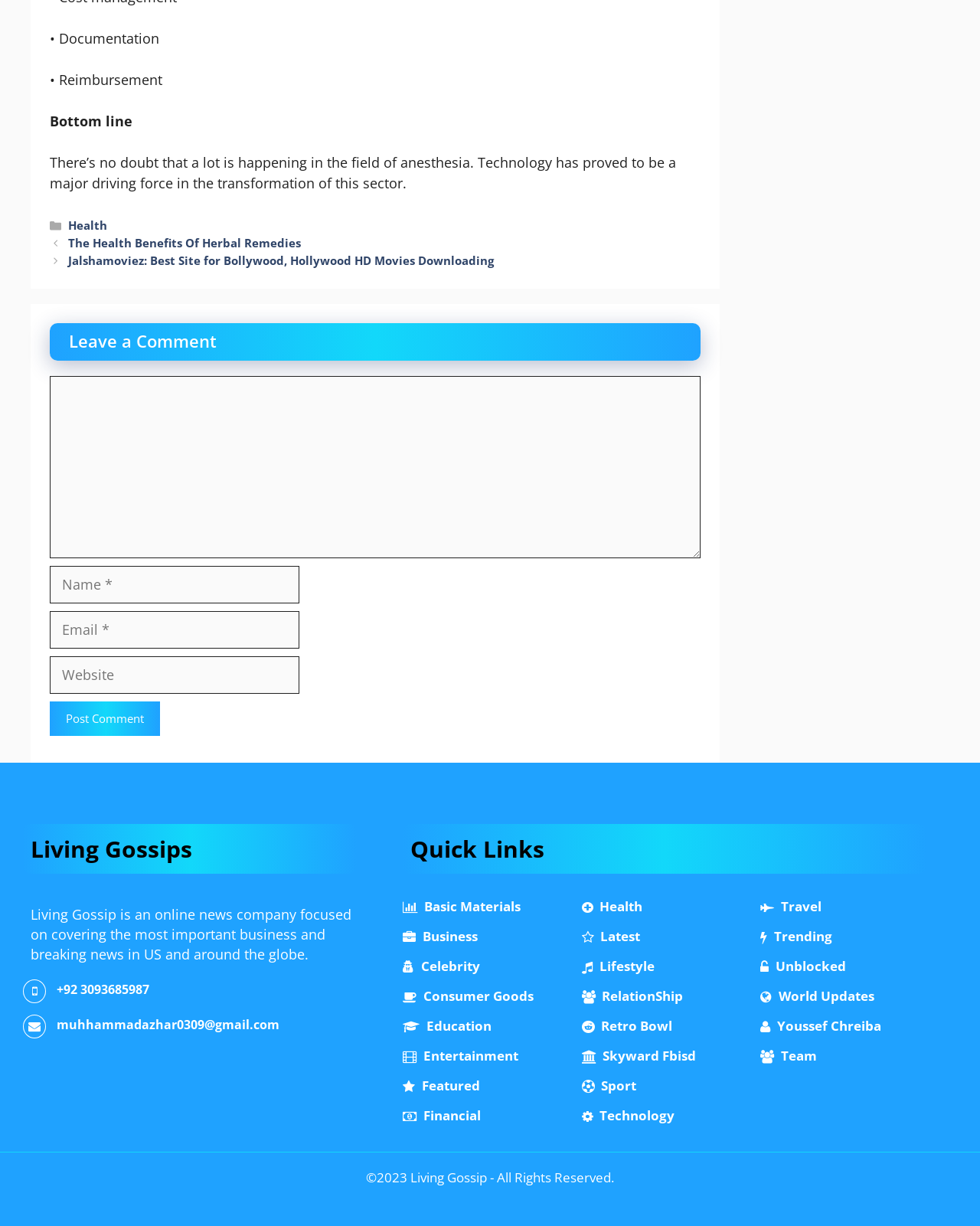Find the bounding box coordinates corresponding to the UI element with the description: "parent_node: Comment name="comment"". The coordinates should be formatted as [left, top, right, bottom], with values as floats between 0 and 1.

[0.051, 0.307, 0.715, 0.456]